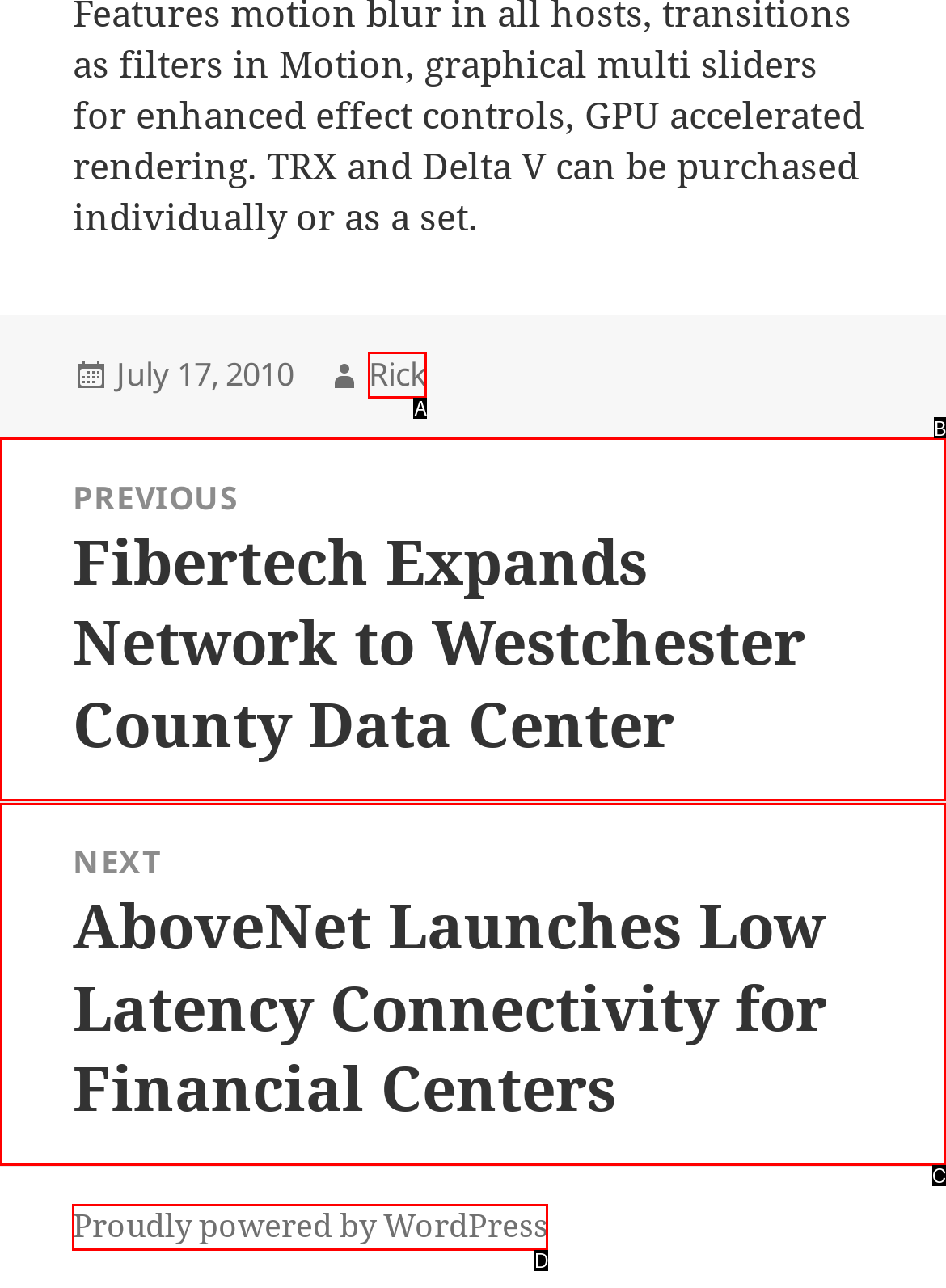Which UI element corresponds to this description: Proudly powered by WordPress
Reply with the letter of the correct option.

D